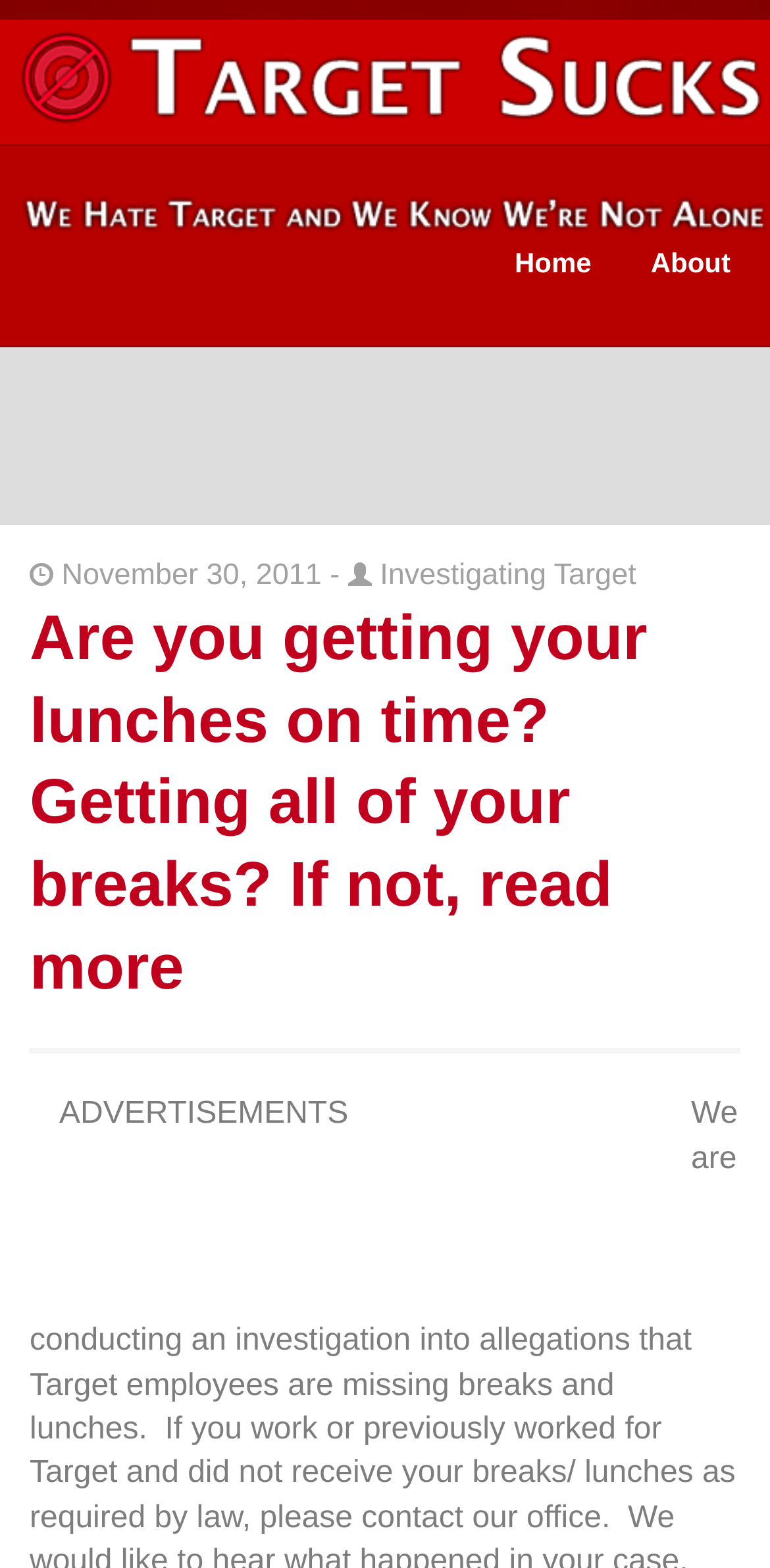Identify the bounding box coordinates for the UI element described as follows: "Home". Ensure the coordinates are four float numbers between 0 and 1, formatted as [left, top, right, bottom].

[0.668, 0.157, 0.768, 0.201]